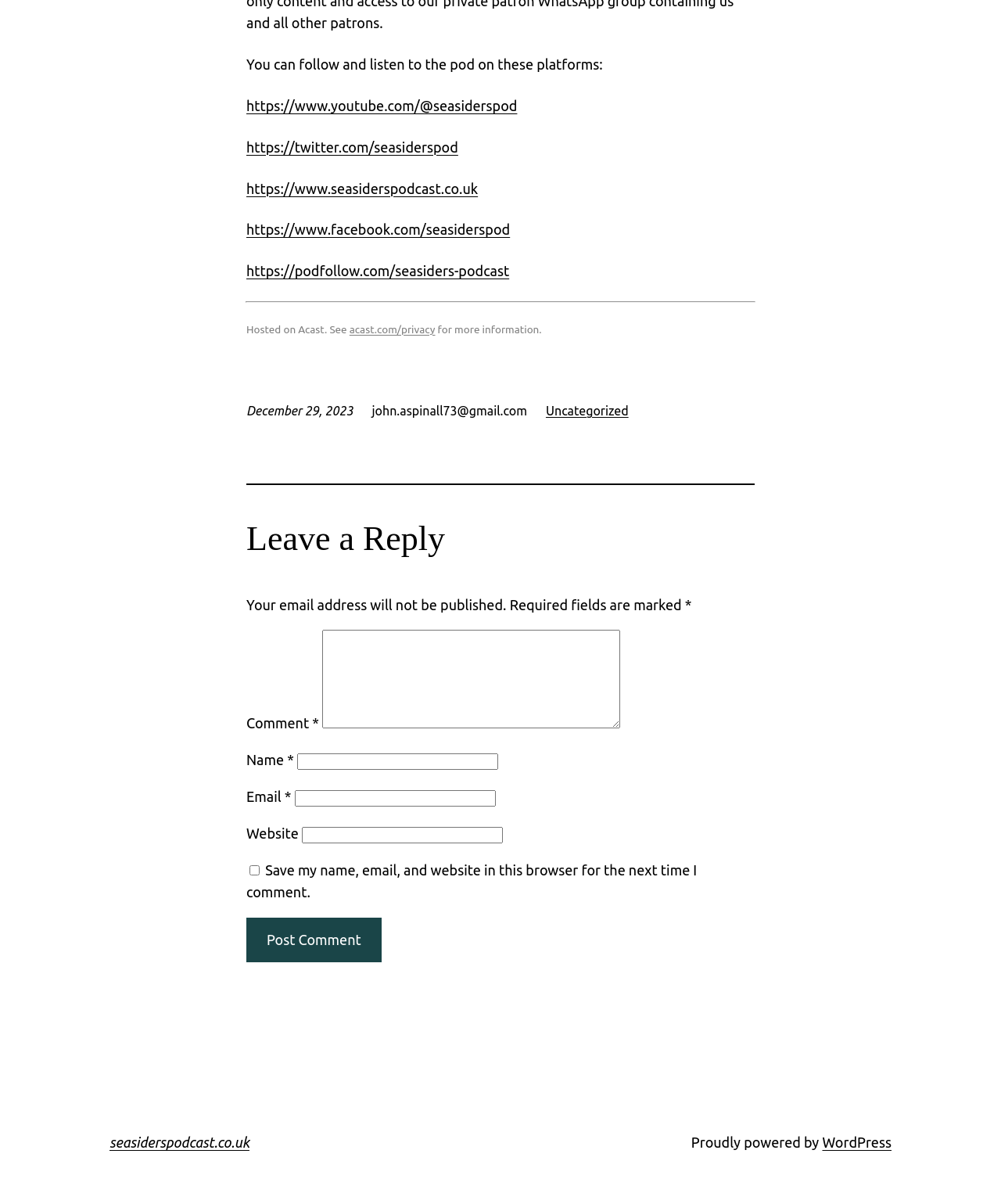What is the date of the latest update?
Kindly give a detailed and elaborate answer to the question.

I found a time element on the webpage with the text 'December 29, 2023', which suggests that this is the date of the latest update or post.